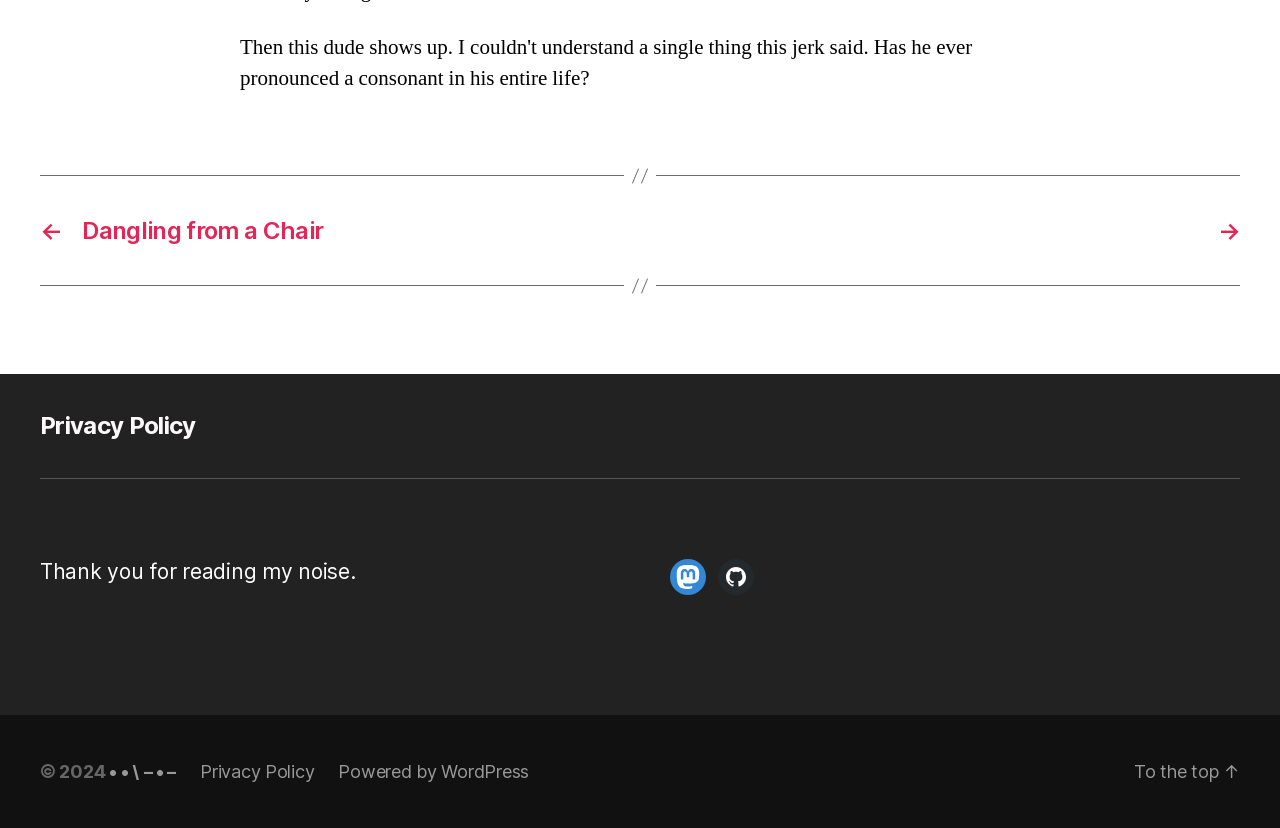Given the element description ← Dangling from a Chair, predict the bounding box coordinates for the UI element in the webpage screenshot. The format should be (top-left x, top-left y, bottom-right x, bottom-right y), and the values should be between 0 and 1.

[0.031, 0.261, 0.484, 0.296]